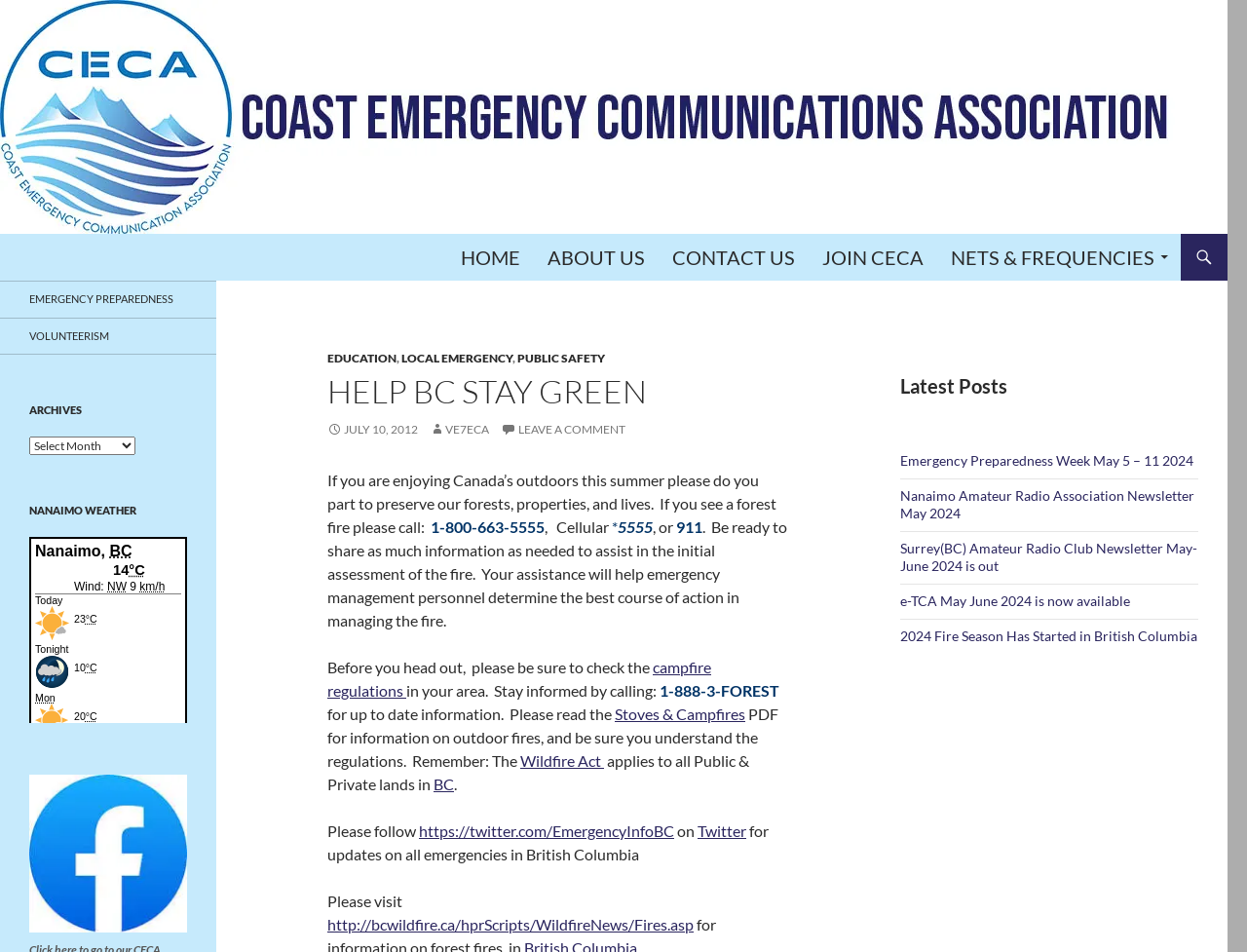Please mark the bounding box coordinates of the area that should be clicked to carry out the instruction: "Visit the Emergency Preparedness Week page".

[0.722, 0.475, 0.957, 0.492]